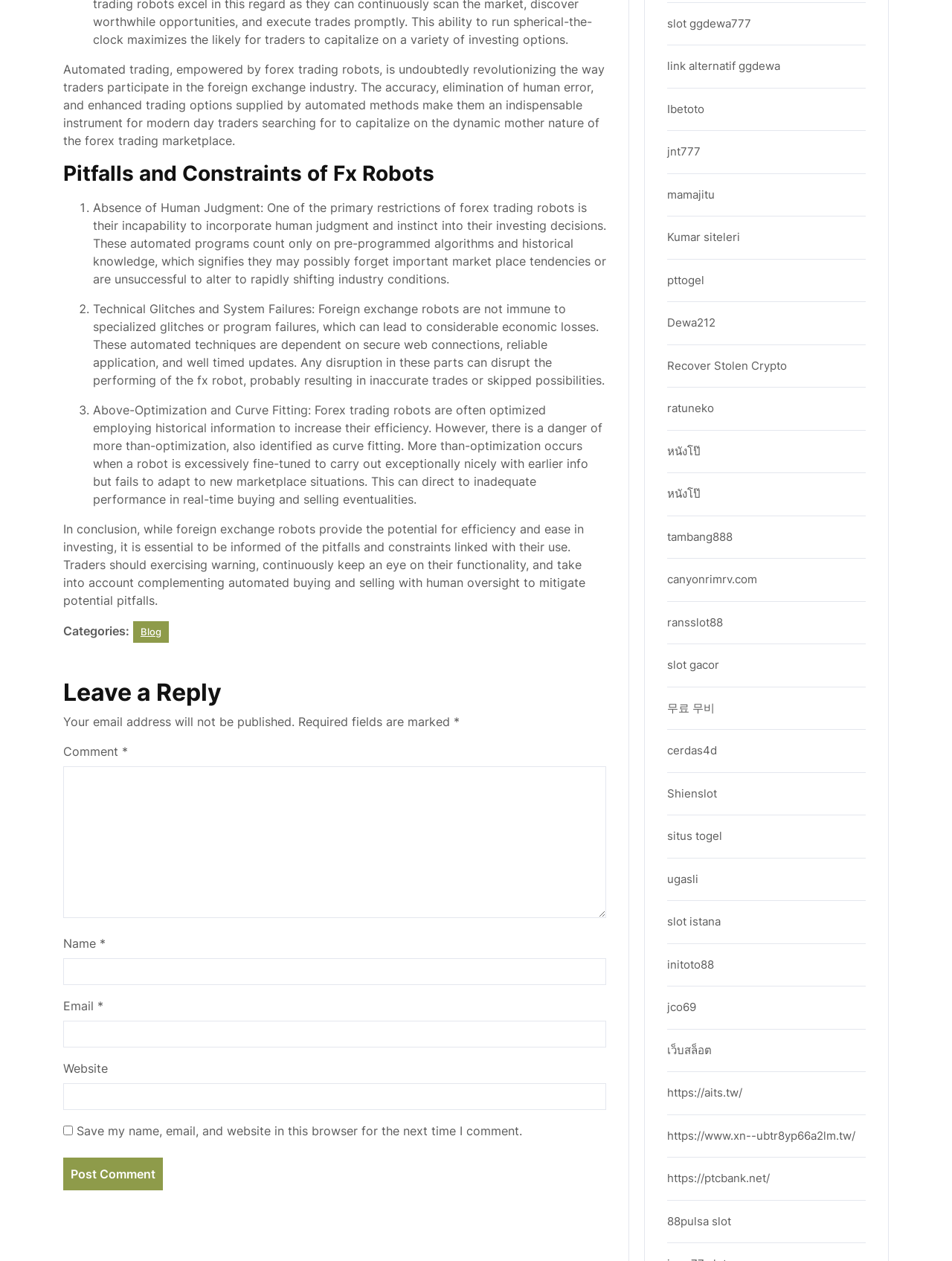Provide the bounding box coordinates of the HTML element this sentence describes: "Blog".

[0.14, 0.492, 0.177, 0.51]